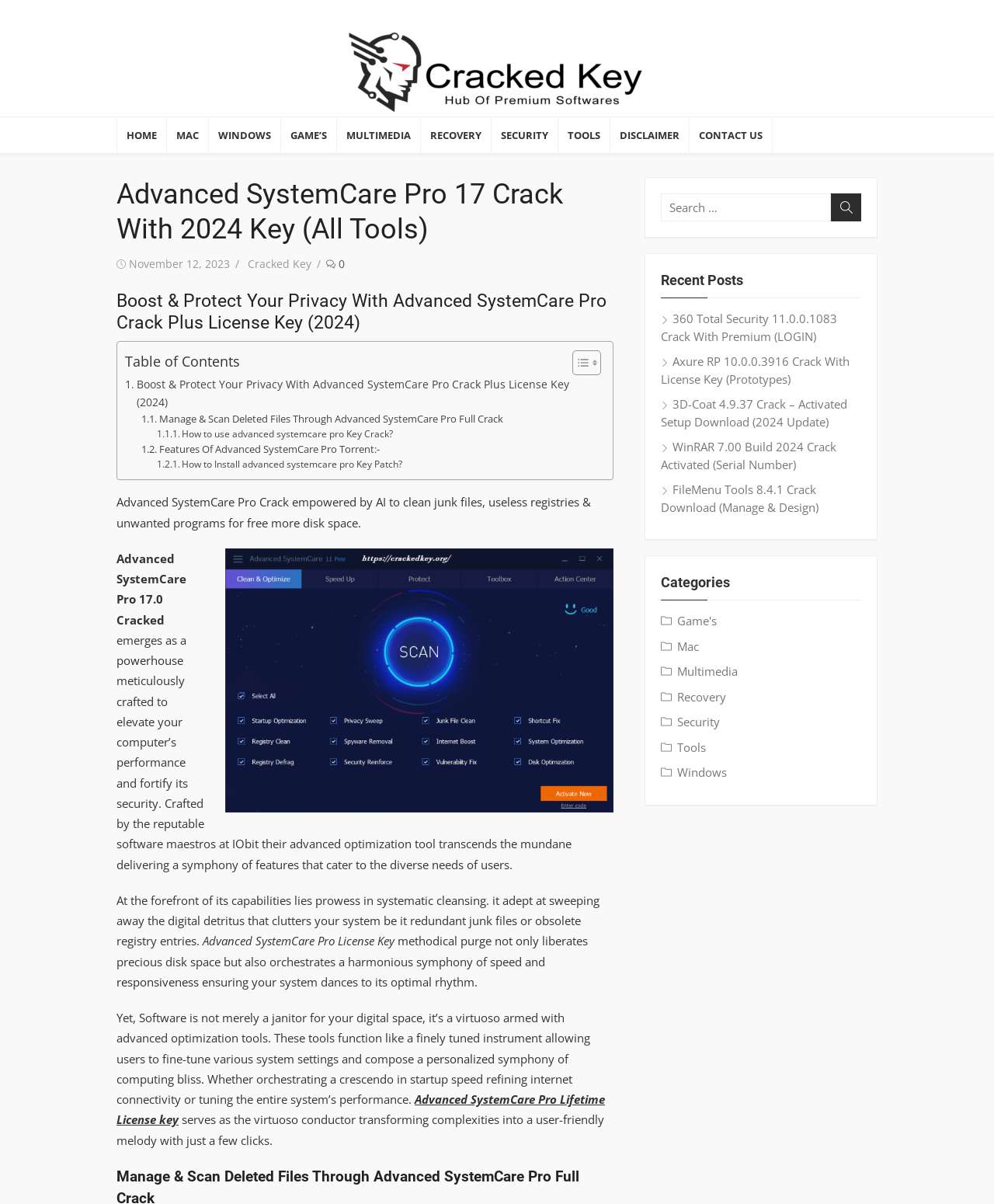Locate and extract the text of the main heading on the webpage.

Advanced SystemCare Pro 17 Crack With 2024 Key (All Tools)